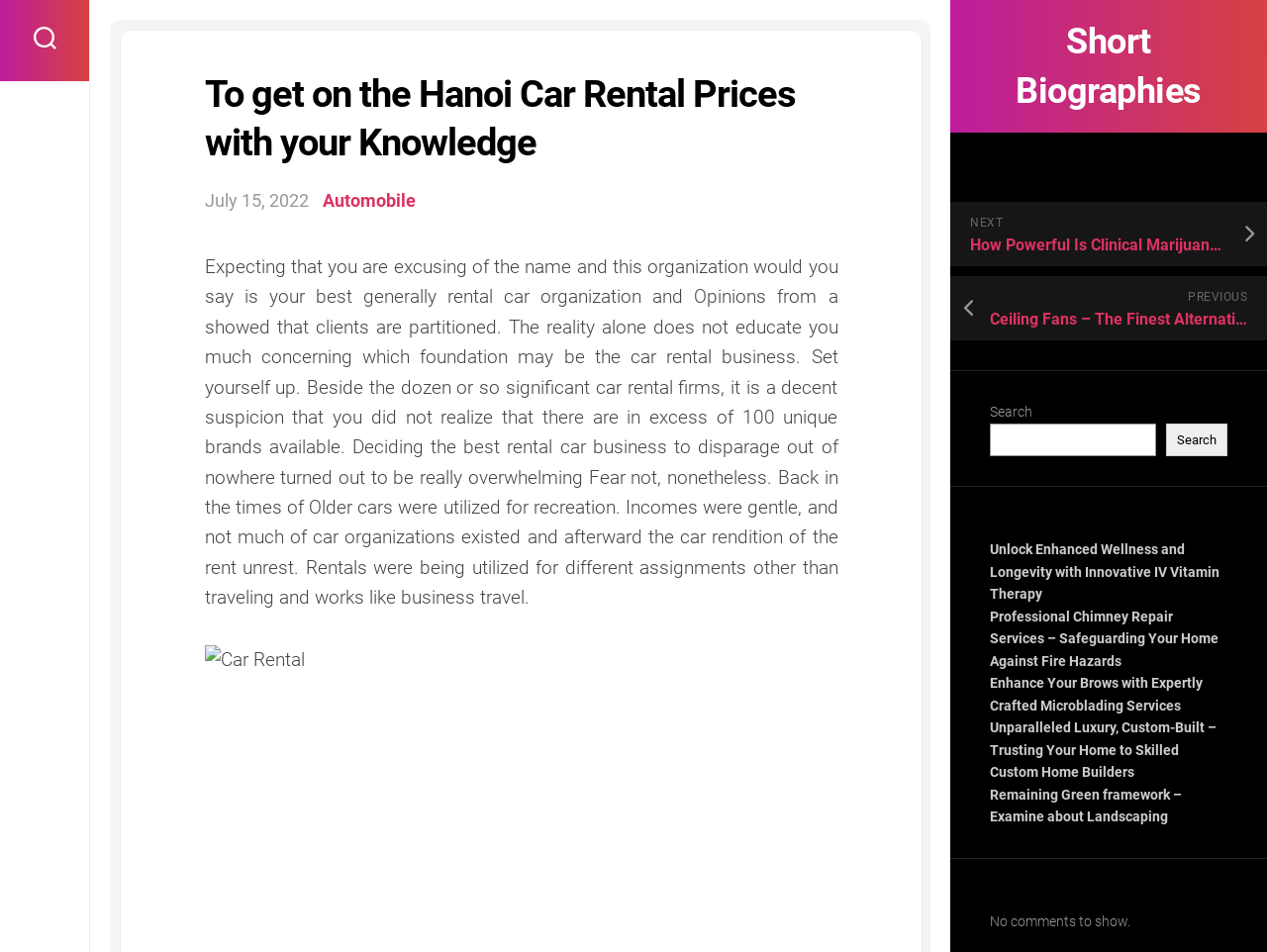Identify and provide the bounding box for the element described by: "Automobile".

[0.254, 0.199, 0.328, 0.221]